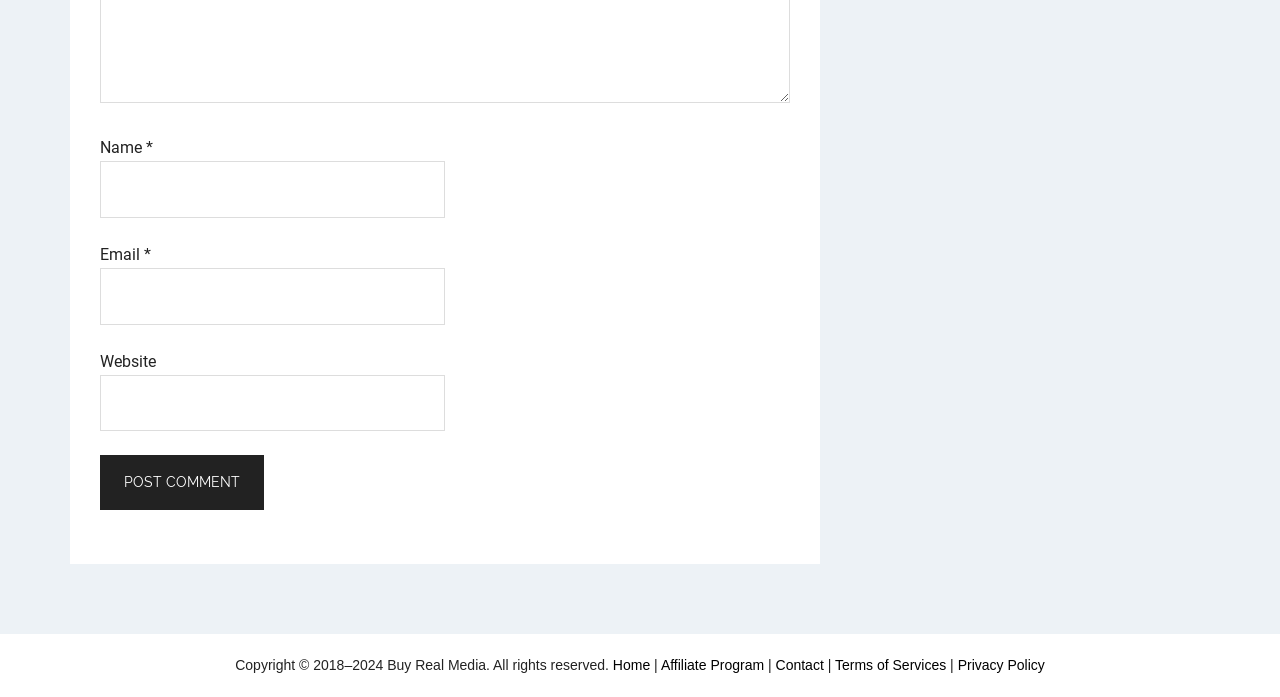Given the element description name="submit" value="Post Comment", identify the bounding box coordinates for the UI element on the webpage screenshot. The format should be (top-left x, top-left y, bottom-right x, bottom-right y), with values between 0 and 1.

[0.078, 0.653, 0.206, 0.732]